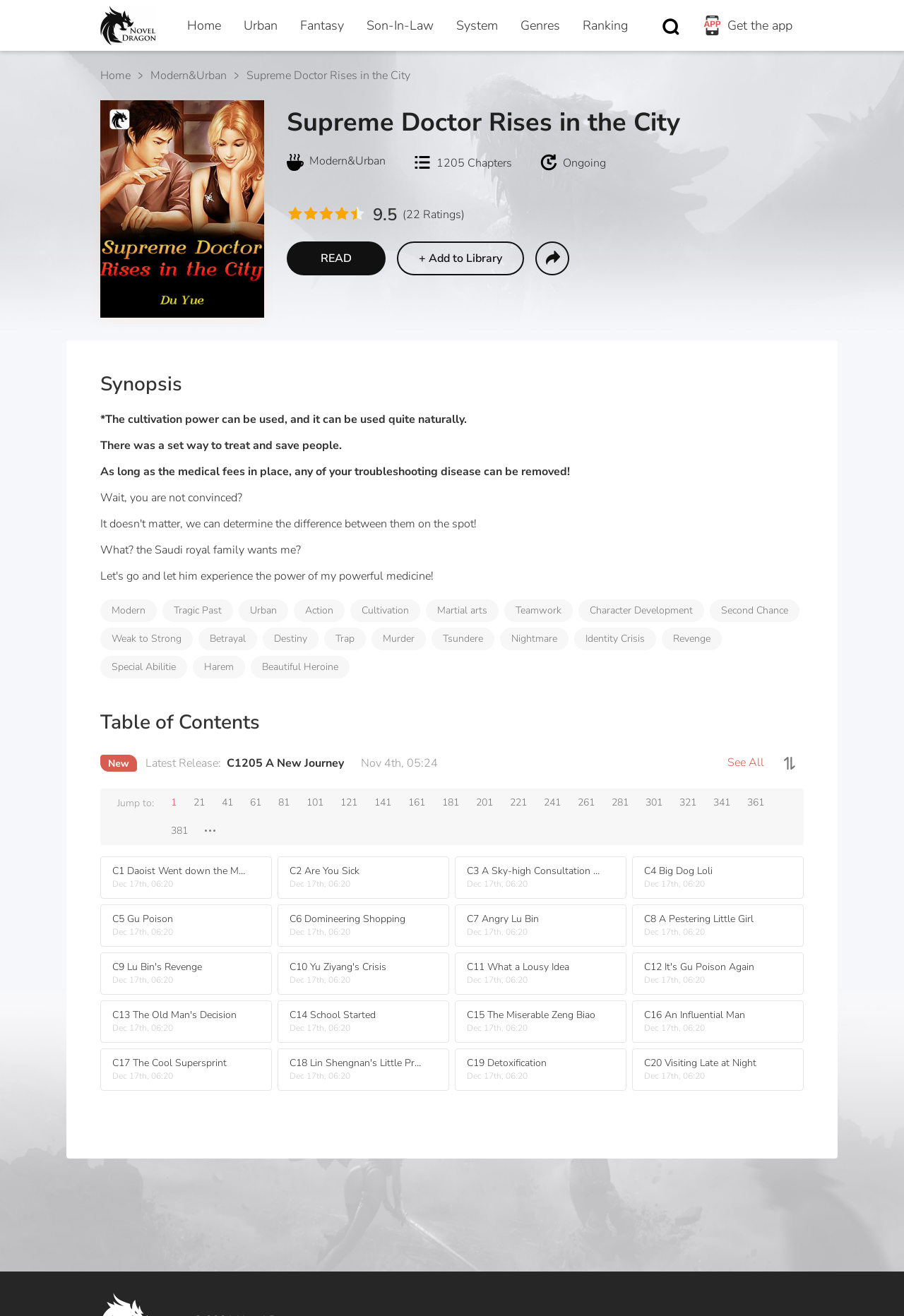Determine the bounding box coordinates of the region I should click to achieve the following instruction: "Click the 'Modern' link". Ensure the bounding box coordinates are four float numbers between 0 and 1, i.e., [left, top, right, bottom].

[0.111, 0.455, 0.173, 0.473]